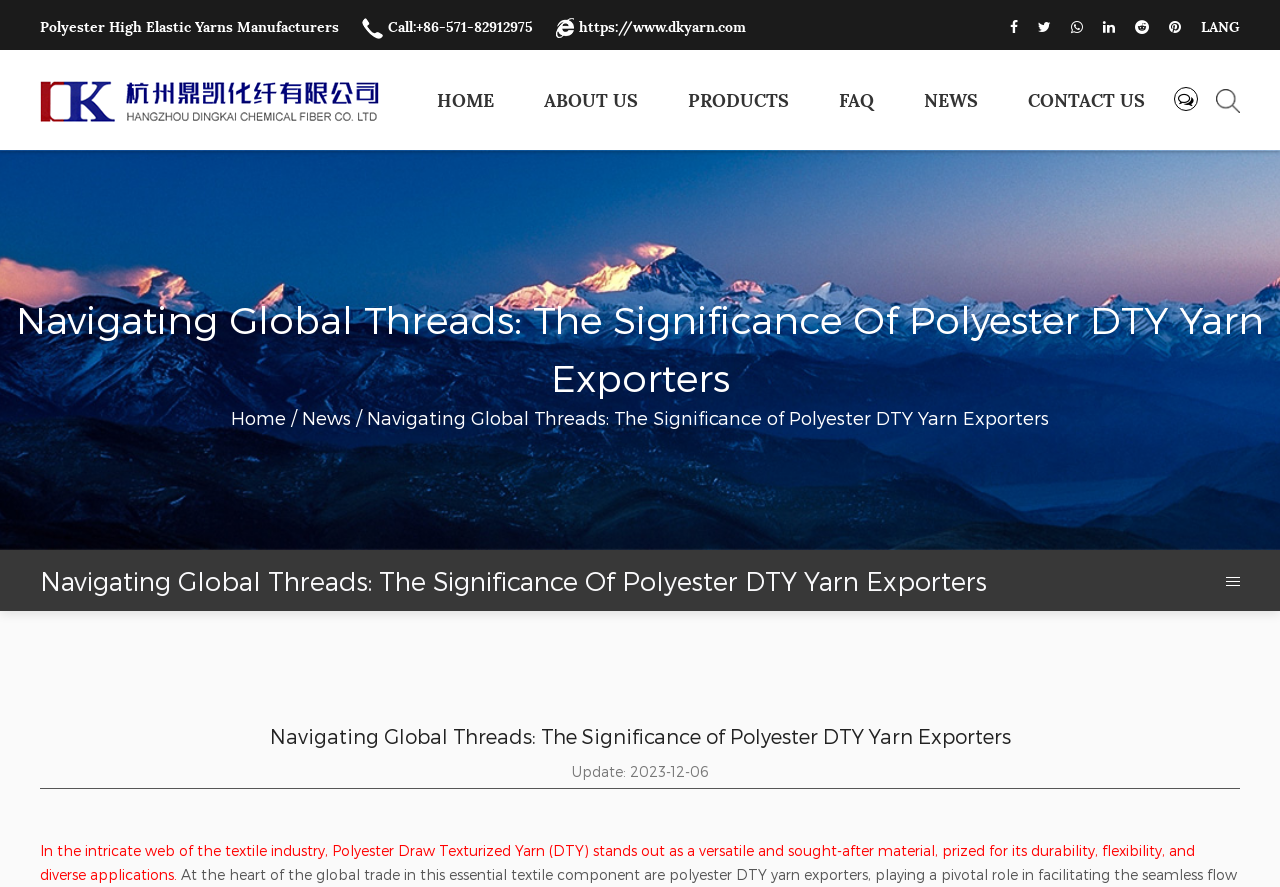Determine the main headline of the webpage and provide its text.

Navigating Global Threads: The Significance of Polyester DTY Yarn Exporters